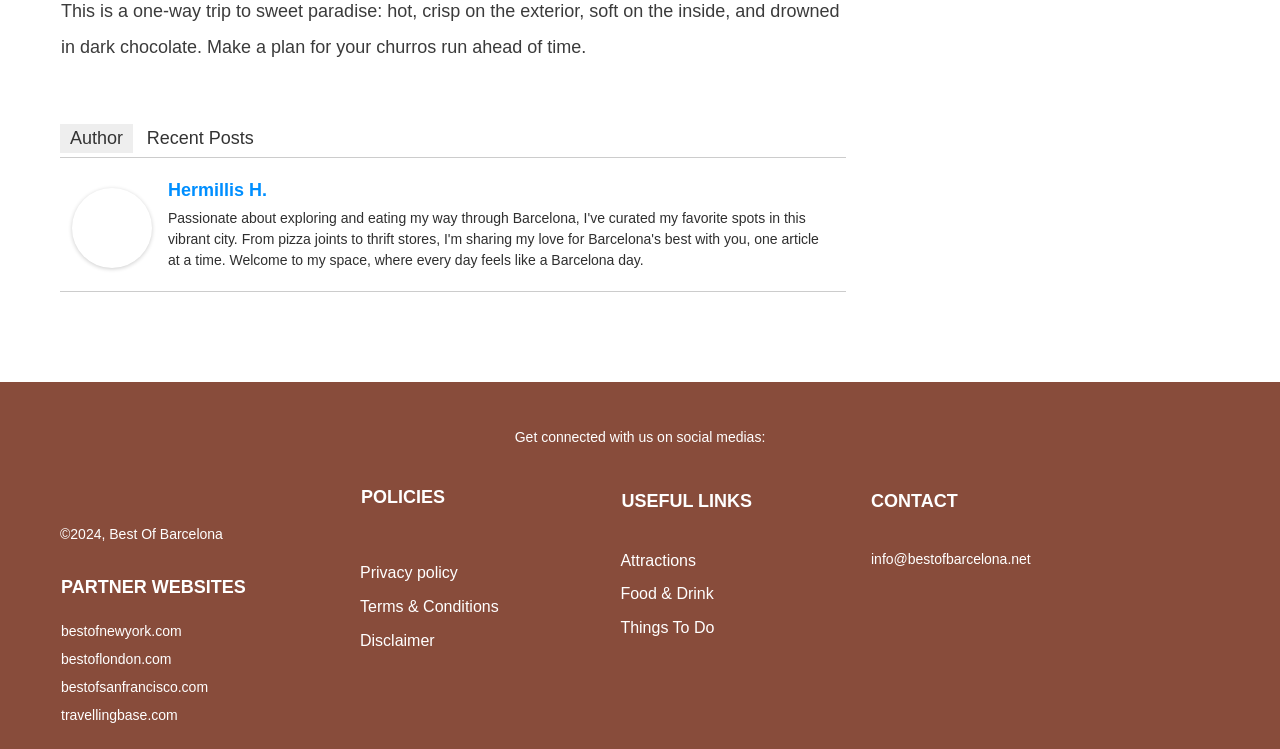Could you specify the bounding box coordinates for the clickable section to complete the following instruction: "Click on the 'Author' link"?

[0.047, 0.165, 0.104, 0.204]